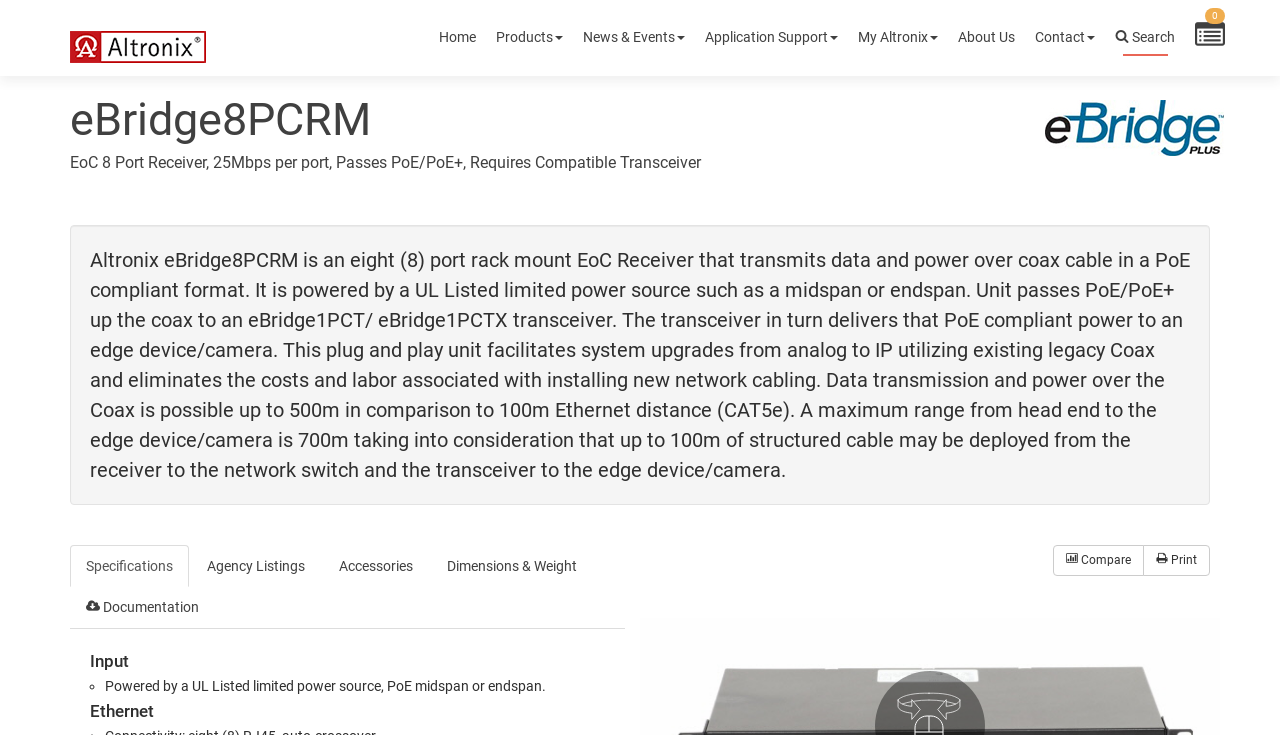Identify the bounding box coordinates of the clickable region to carry out the given instruction: "Expand Products".

[0.388, 0.027, 0.44, 0.075]